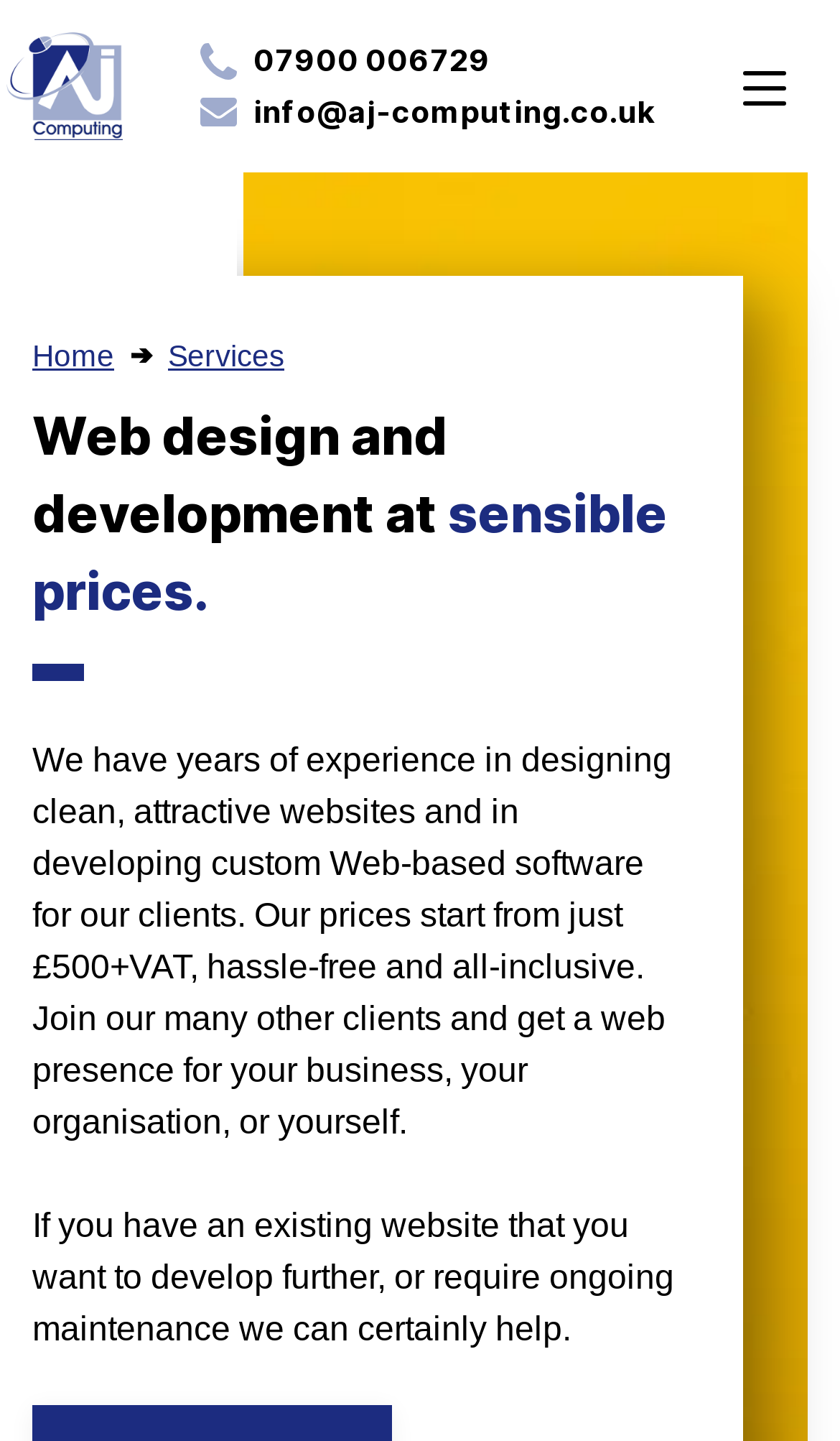Respond with a single word or phrase to the following question:
What is the company name?

AJ Computing